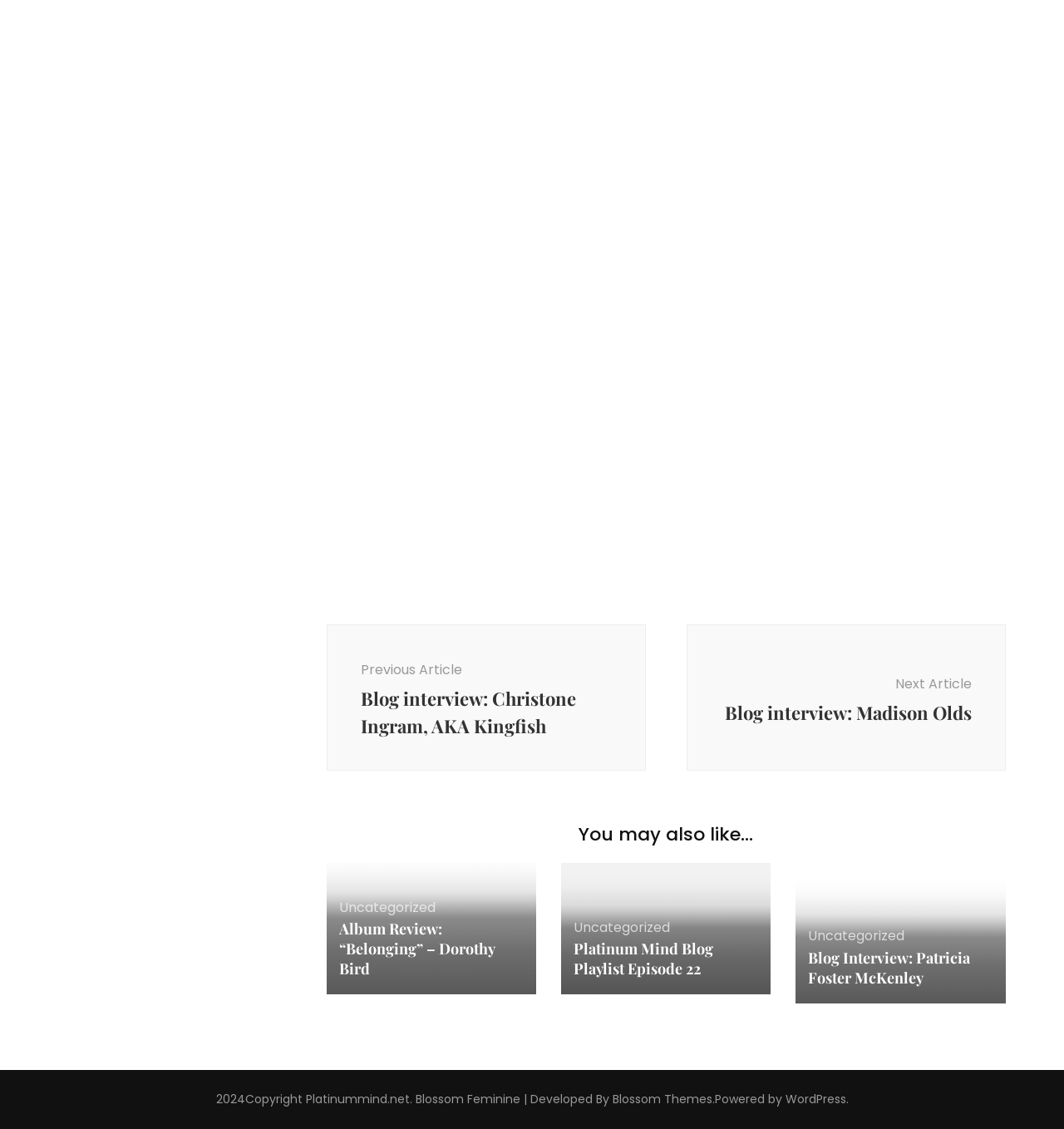Determine the bounding box coordinates for the region that must be clicked to execute the following instruction: "go to next article".

[0.645, 0.553, 0.945, 0.683]